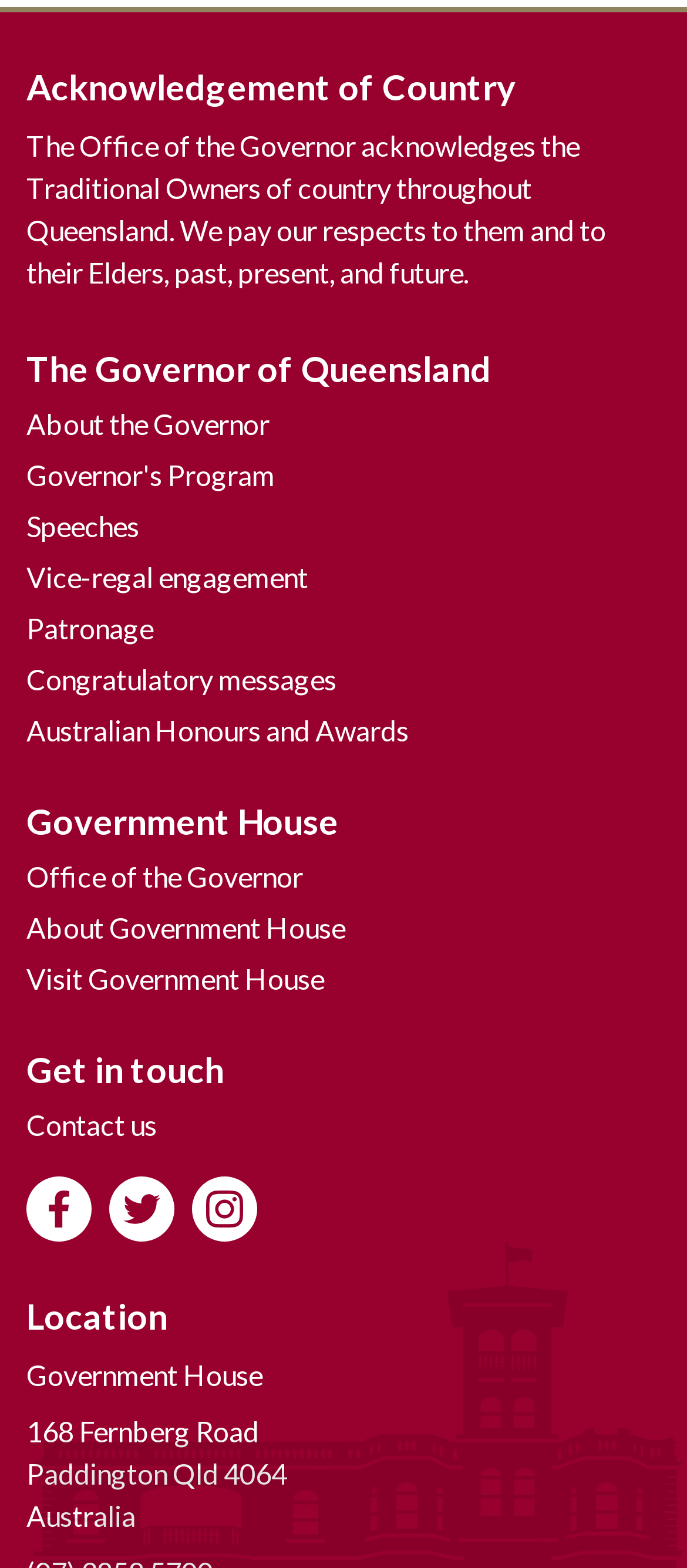Please locate the clickable area by providing the bounding box coordinates to follow this instruction: "Visit Government House".

[0.038, 0.608, 0.472, 0.641]